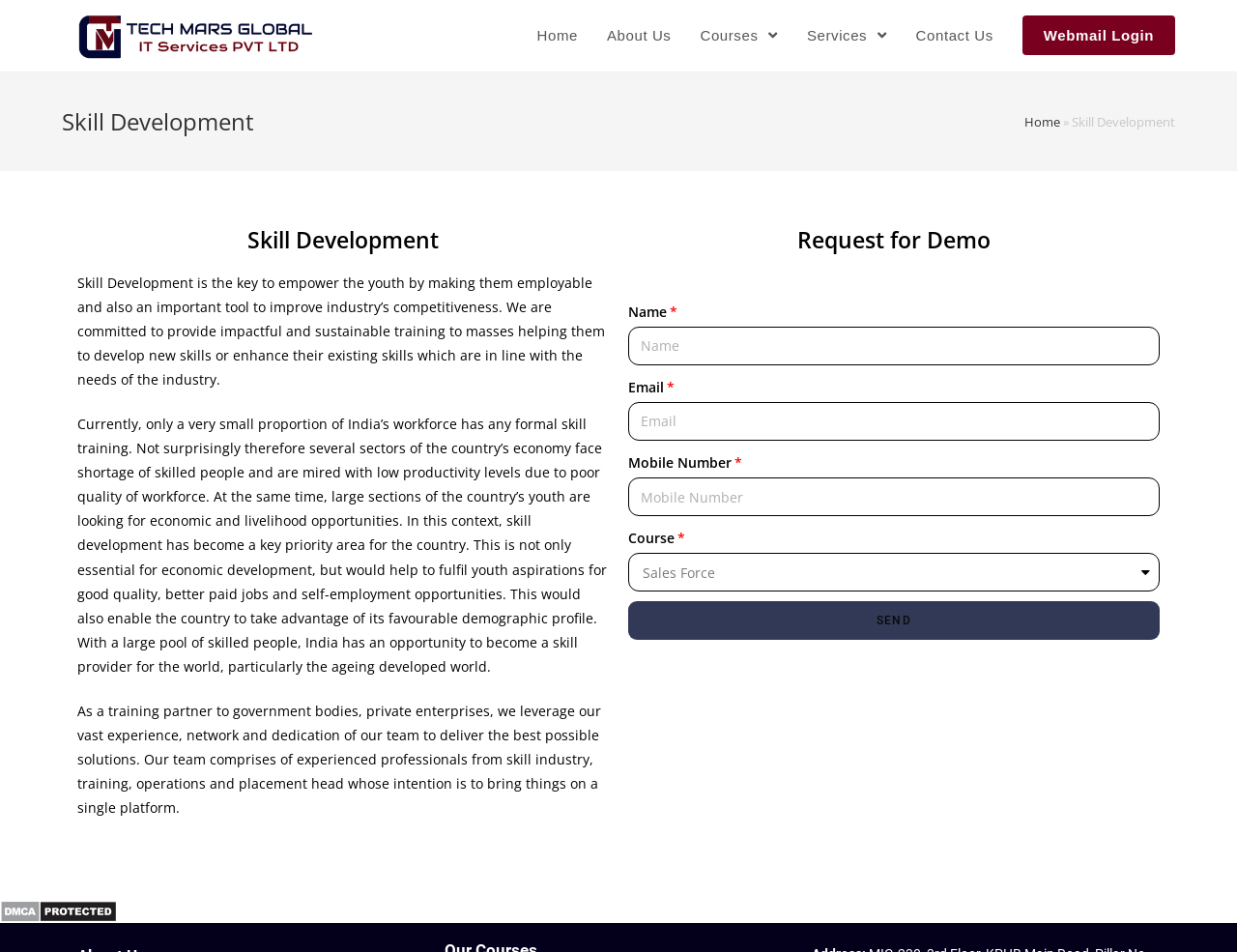Determine the coordinates of the bounding box that should be clicked to complete the instruction: "Select a course from the dropdown menu". The coordinates should be represented by four float numbers between 0 and 1: [left, top, right, bottom].

[0.508, 0.581, 0.938, 0.622]